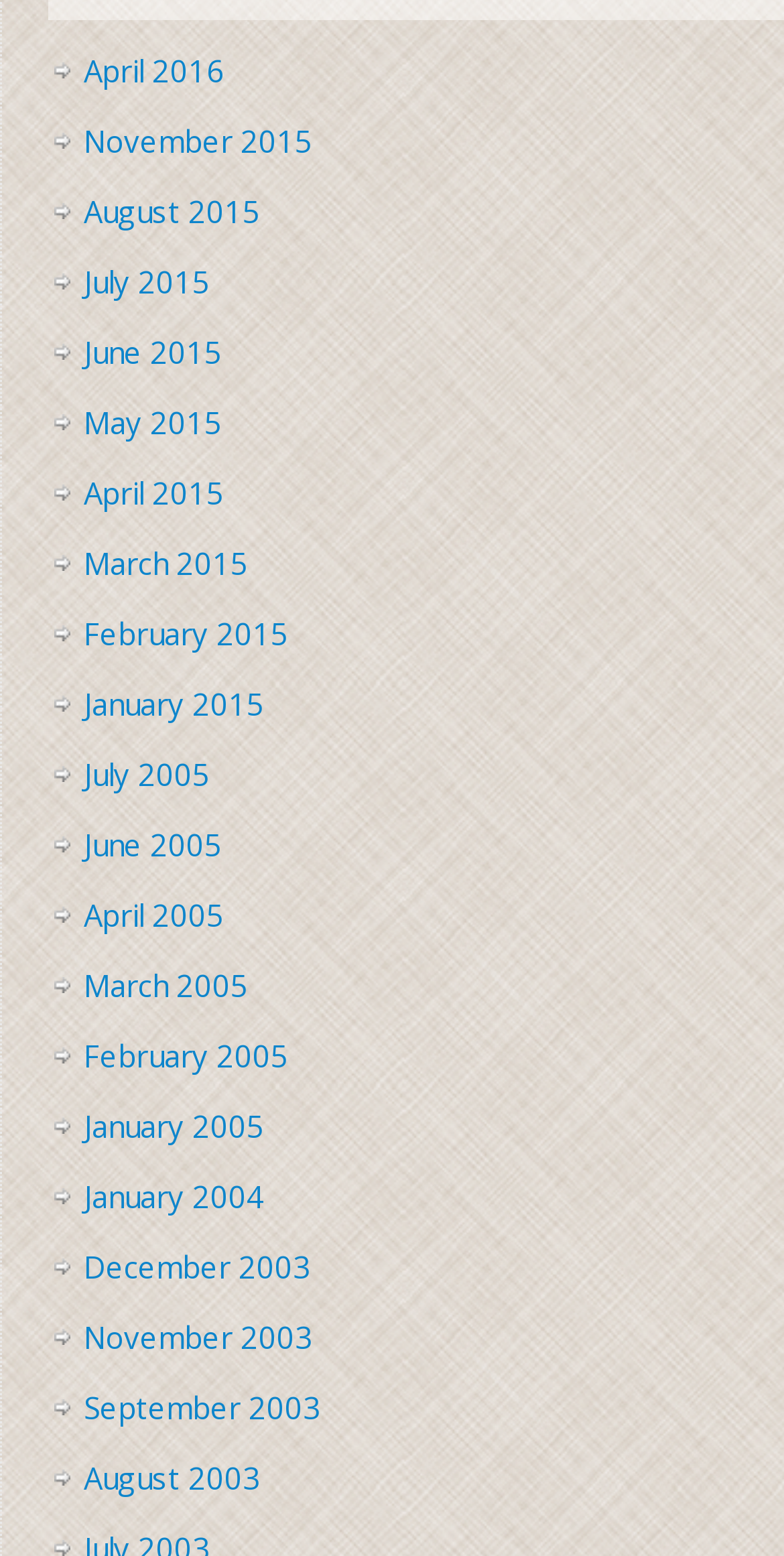Find the bounding box coordinates of the clickable area that will achieve the following instruction: "browse August 2003 archives".

[0.106, 0.937, 0.332, 0.963]